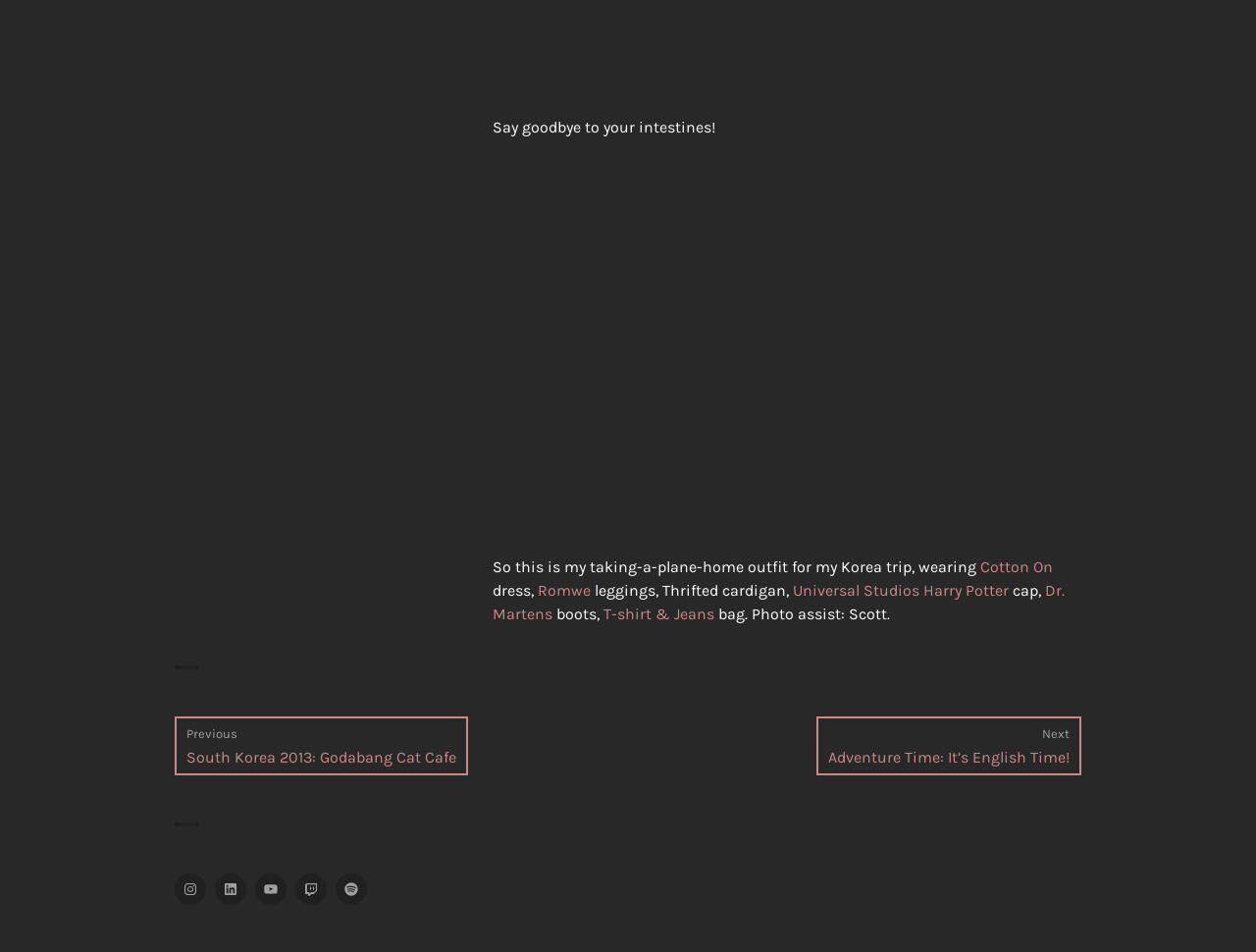Could you find the bounding box coordinates of the clickable area to complete this instruction: "Click on the 'Next post: Adventure Time: It’s English Time!' link"?

[0.65, 0.753, 0.861, 0.814]